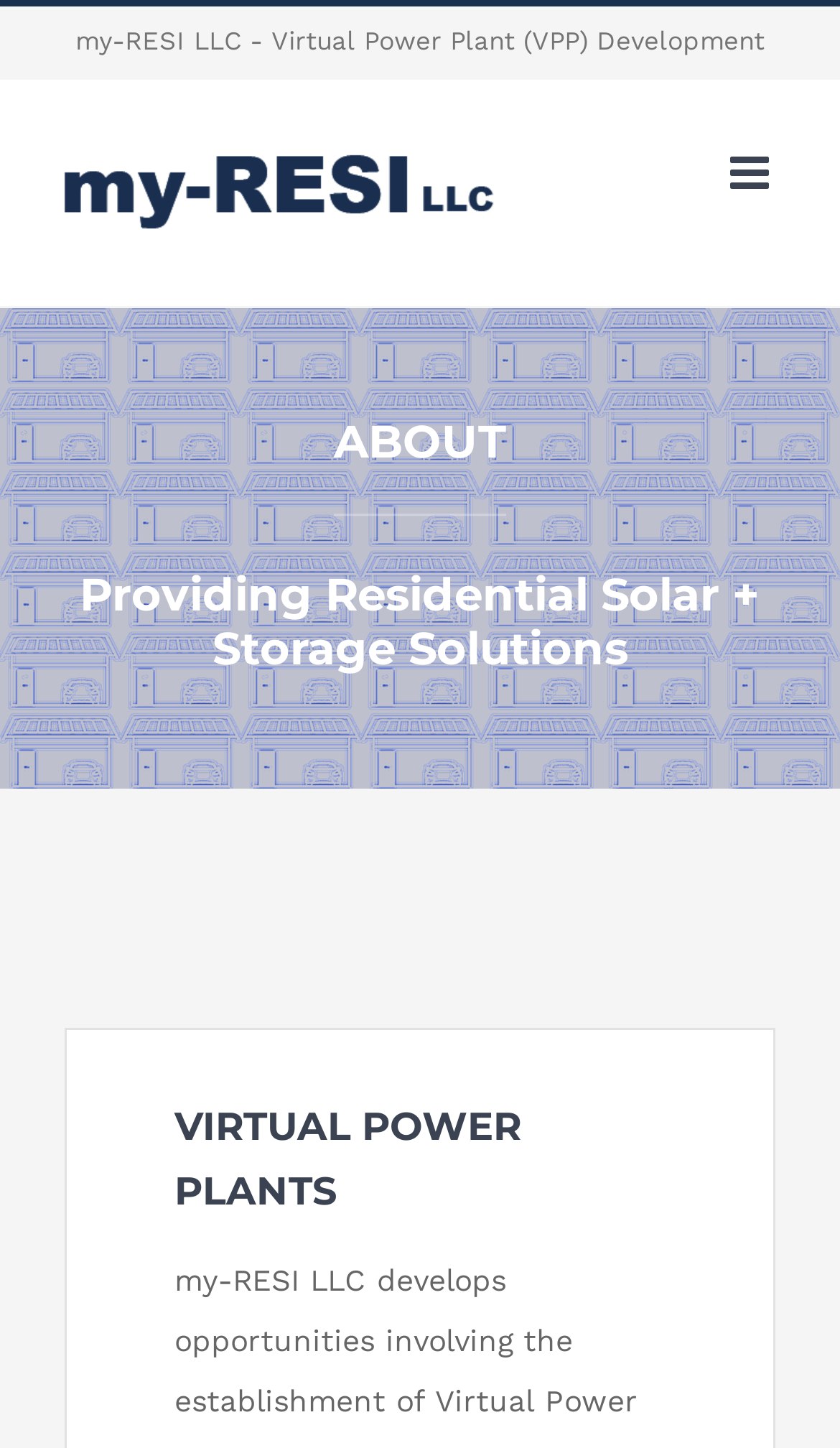What is the logo of the company?
Using the visual information, reply with a single word or short phrase.

my-RESI Logo